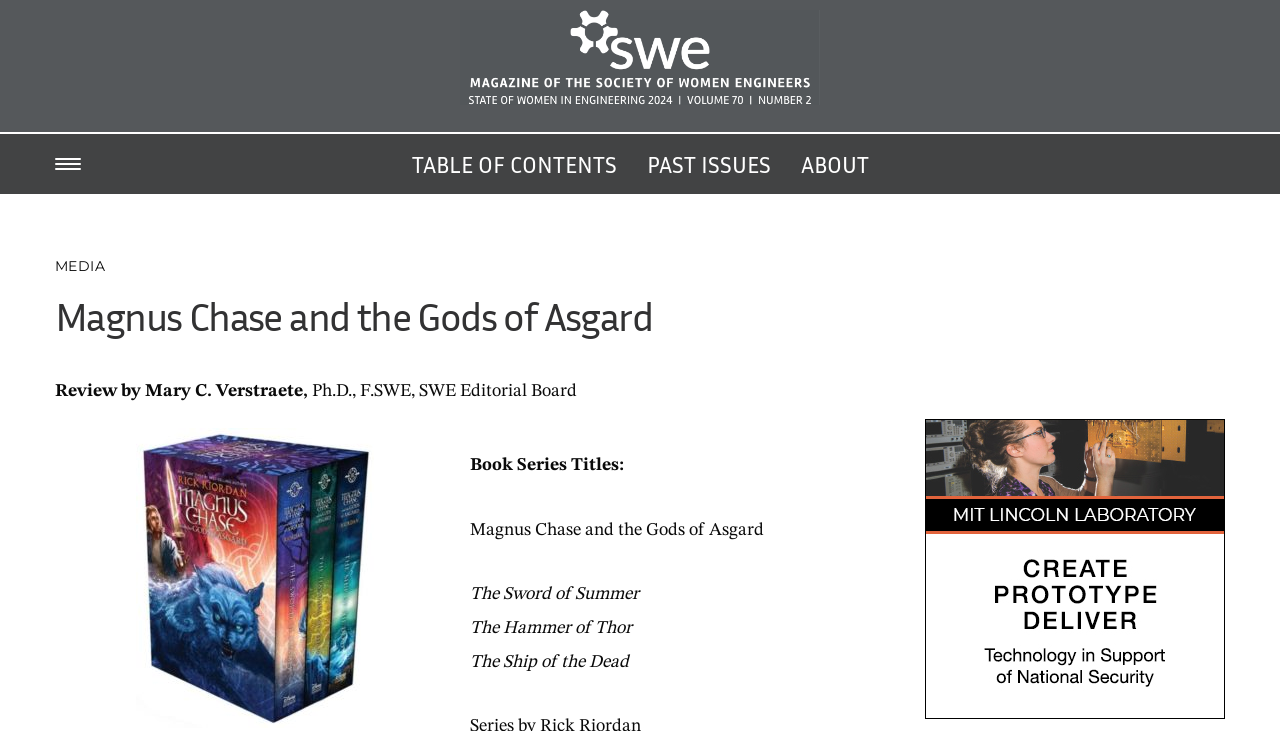Please specify the bounding box coordinates of the clickable region to carry out the following instruction: "Click the link to view the book series titles". The coordinates should be four float numbers between 0 and 1, in the format [left, top, right, bottom].

[0.367, 0.624, 0.488, 0.649]